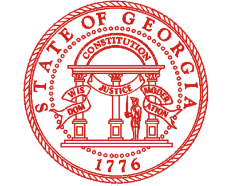Generate an in-depth description of the image you see.

The image displays the official seal of the State of Georgia. The design features a circular shape surrounded by a rope border. At its center, there are three prominent pillars supporting a triangular pediment, beneath which stands a figure symbolizing justice. Two banners entwined around the pillars display the words "Wisdom" and "Justice" alongside "Moderation", reflecting the foundational principles of the state's governance. The seal is emblazoned with the text "STATE OF GEORGIA" and the year "1776", indicating the state’s establishment and its historical significance. This emblem underscores Georgia's commitment to justice and civic values.